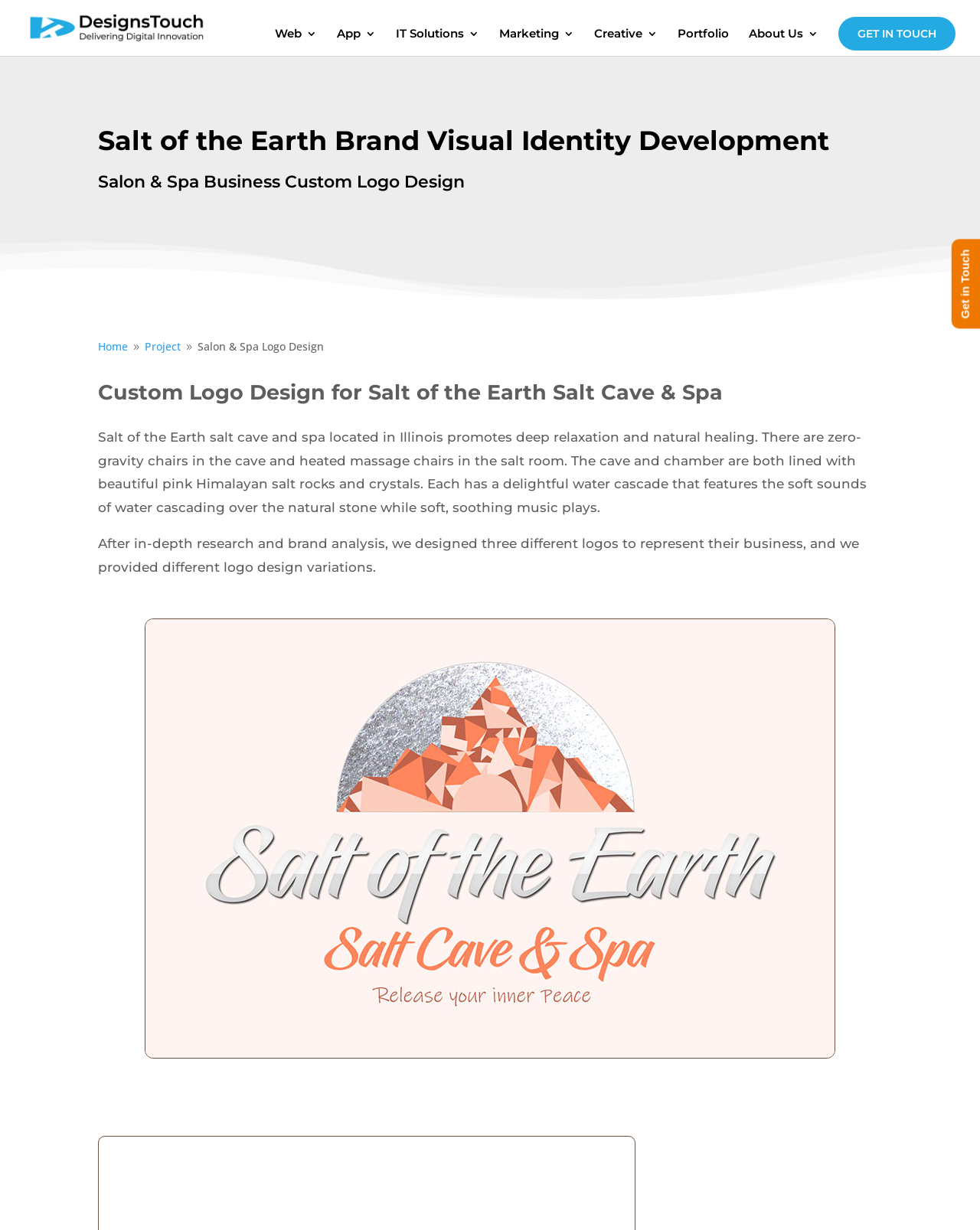Answer the question below in one word or phrase:
What is the location of Salt of the Earth salt cave and spa?

Illinois